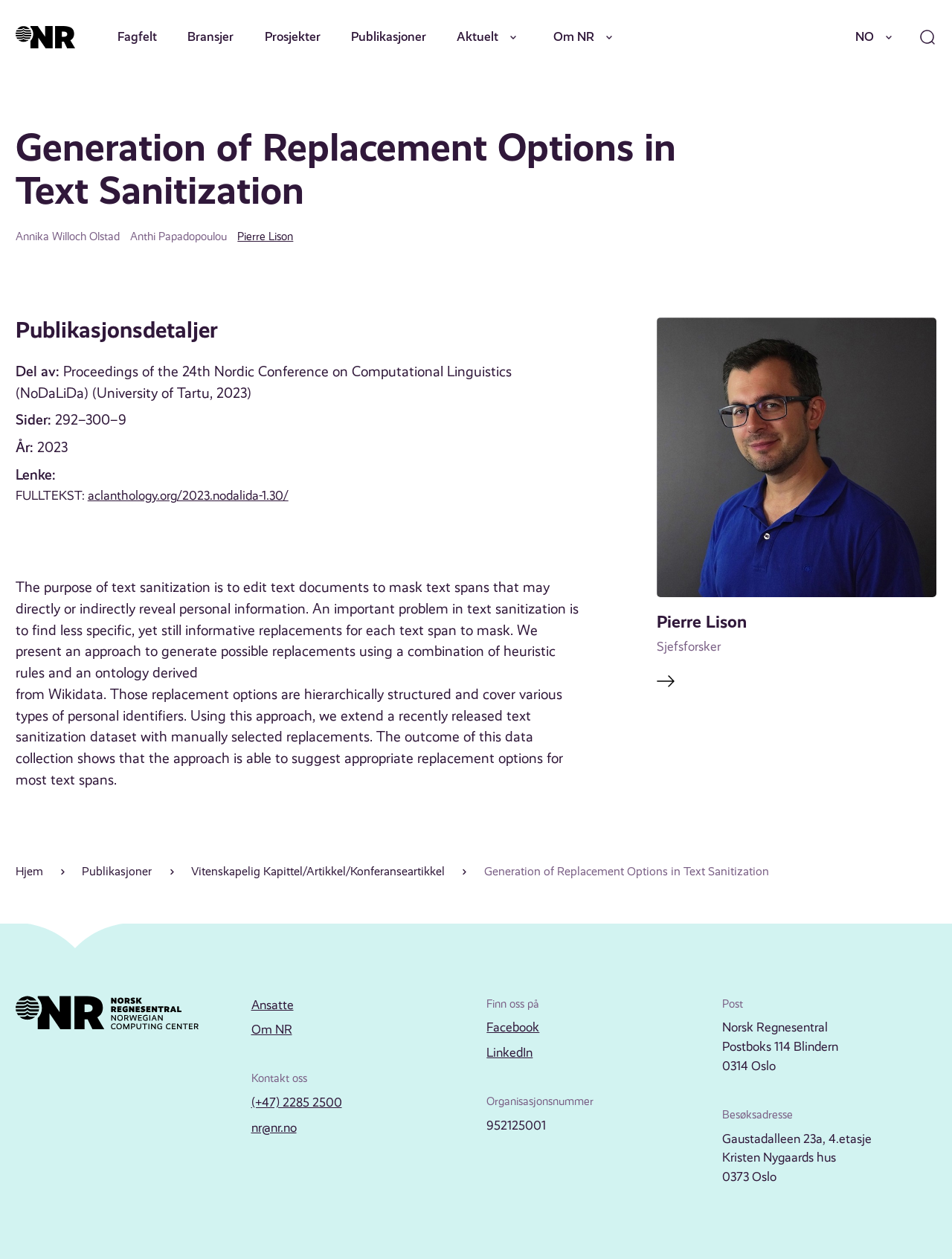Please find and generate the text of the main heading on the webpage.

Generation of Replacement Options in Text Sanitization